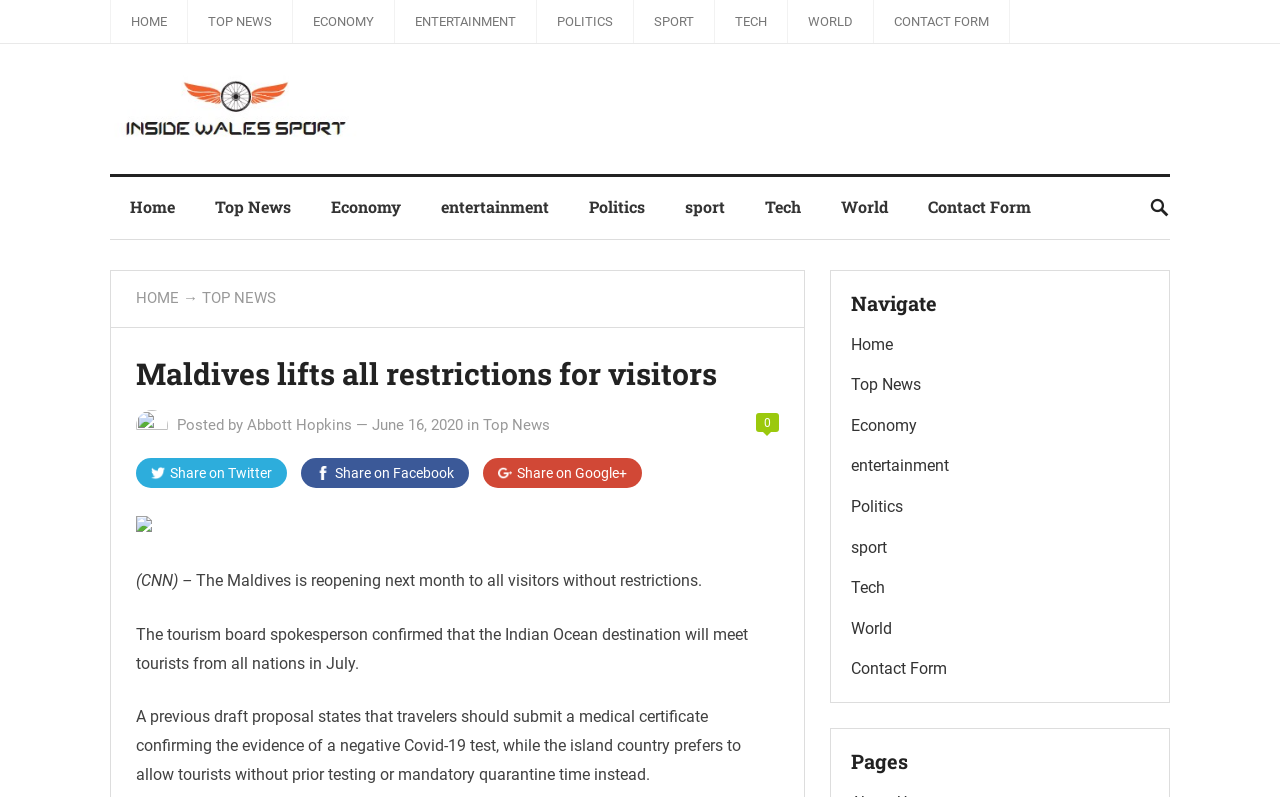Specify the bounding box coordinates of the area that needs to be clicked to achieve the following instruction: "Read the news about Maldives".

[0.106, 0.716, 0.153, 0.74]